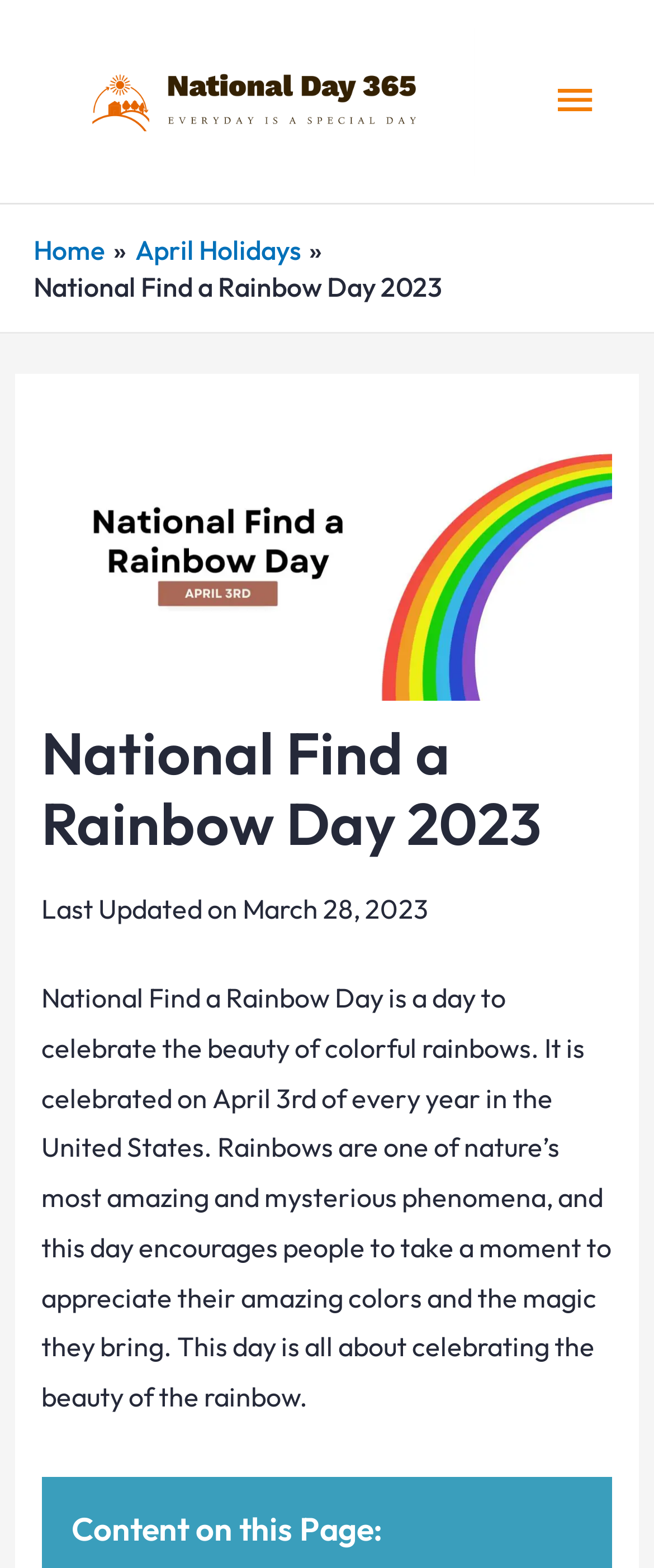What is the section title of the content on the webpage?
Based on the image, give a one-word or short phrase answer.

Content on this Page